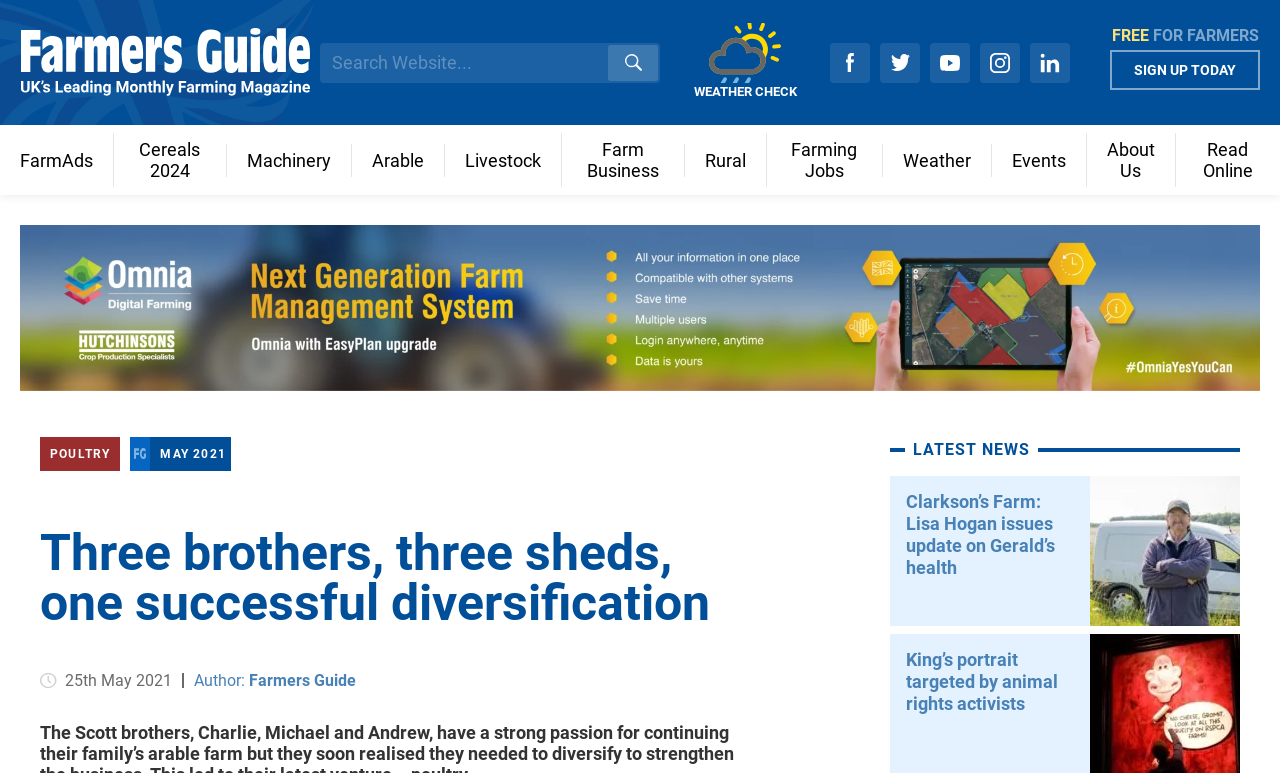What is the purpose of the search bar?
Based on the visual information, provide a detailed and comprehensive answer.

The search bar is located at the top of the webpage, and it allows users to search for specific content within the website. This suggests that the purpose of the search bar is to enable users to quickly find relevant information on the website.